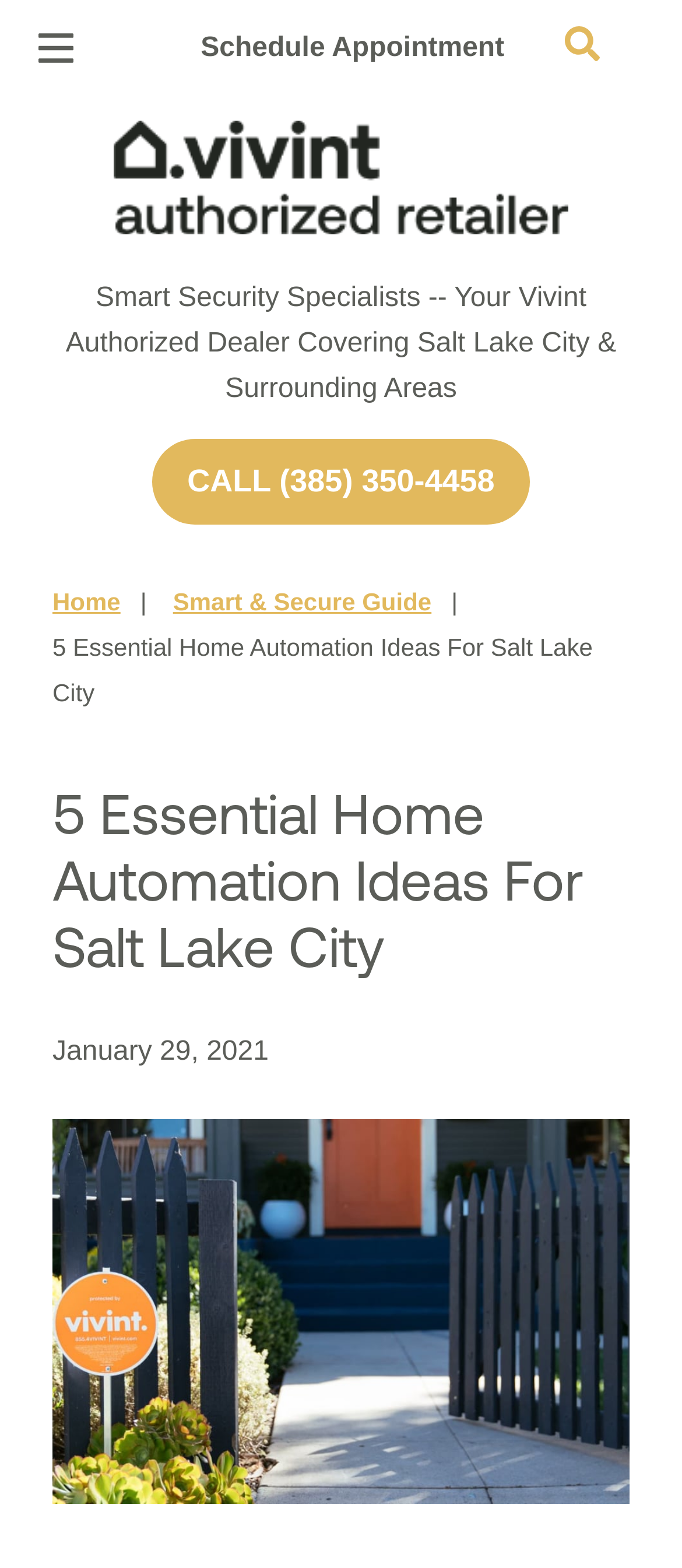Given the element description, predict the bounding box coordinates in the format (top-left x, top-left y, bottom-right x, bottom-right y), using floating point numbers between 0 and 1: parent_node: Cameras title="Expand Menu"

[0.5, 0.13, 0.59, 0.182]